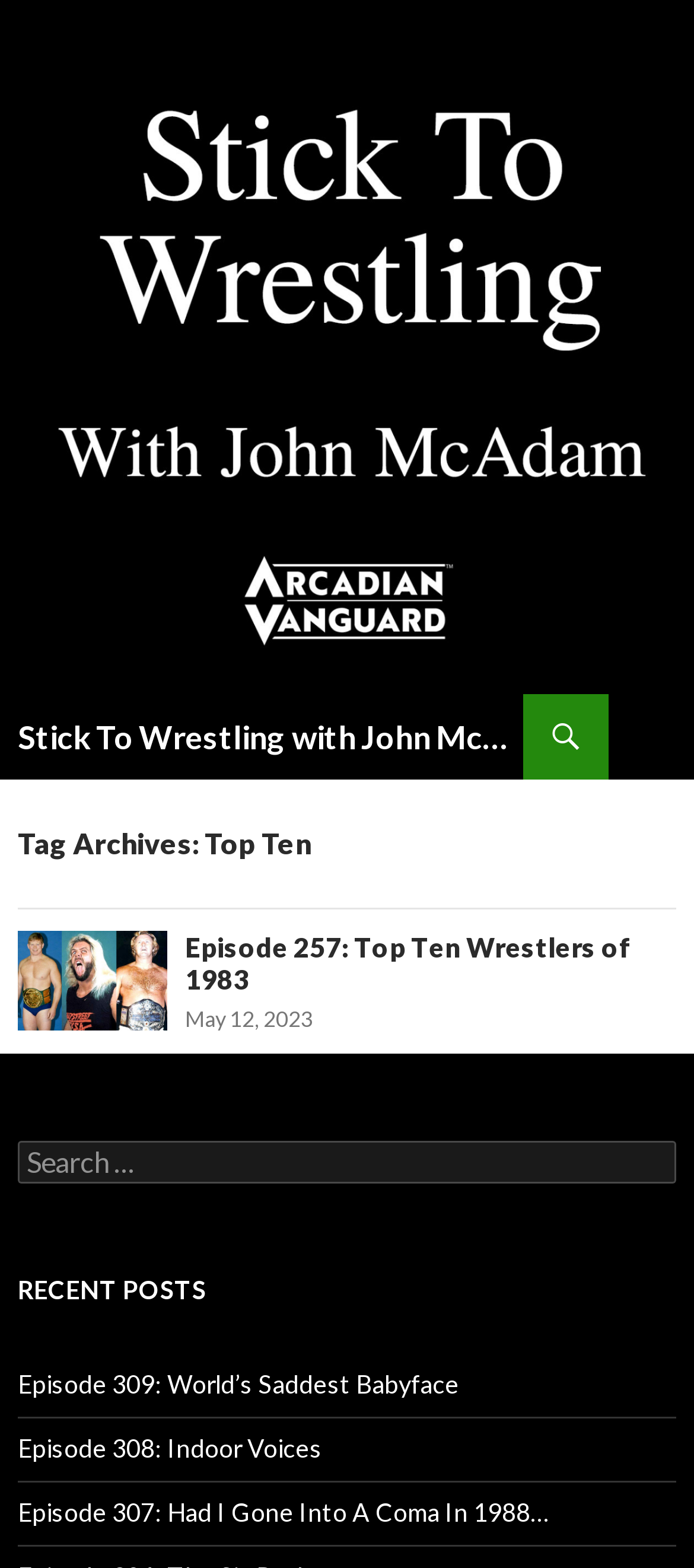Locate the bounding box of the UI element with the following description: "Episode 308: Indoor Voices".

[0.026, 0.914, 0.464, 0.933]